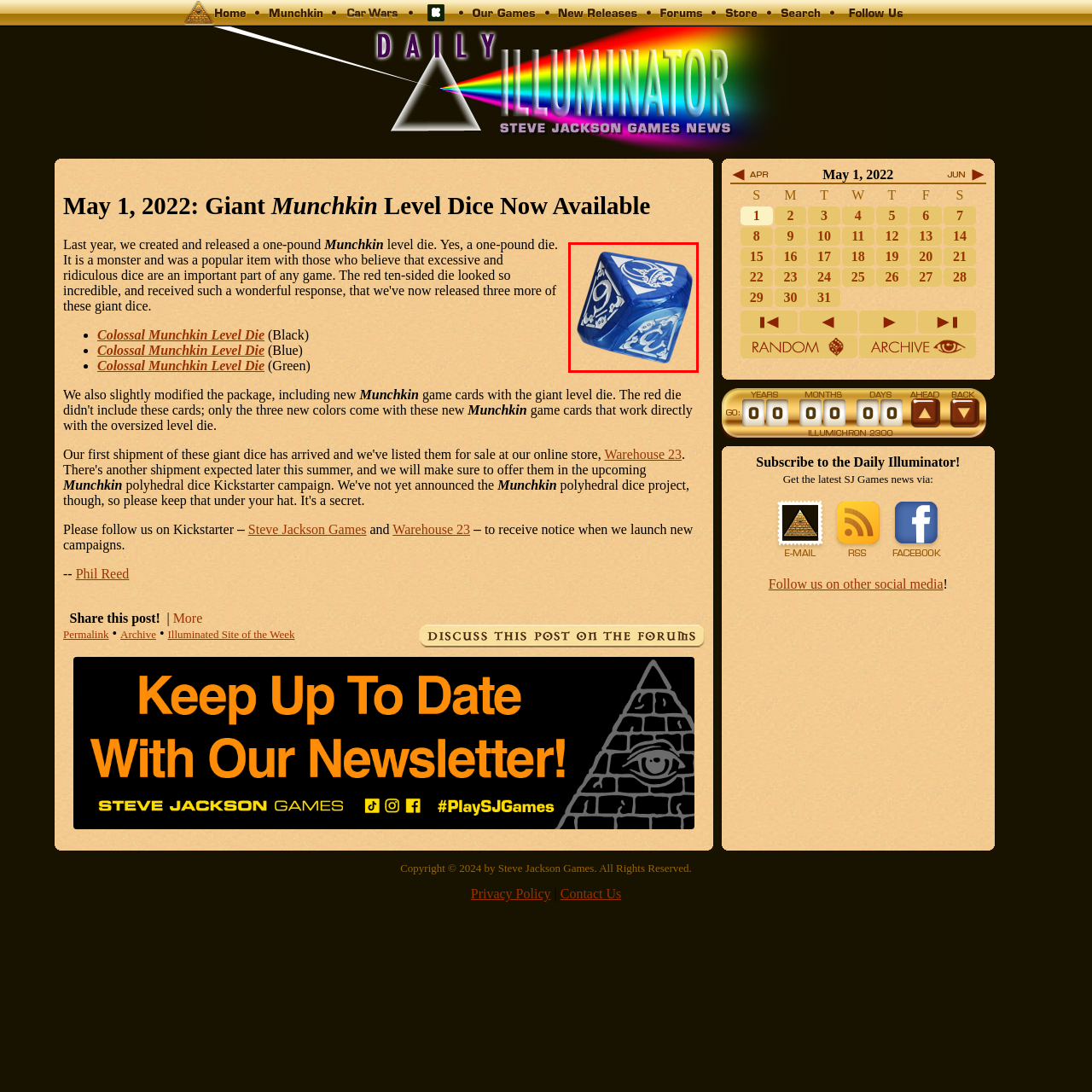What is the color of the die? Study the image bordered by the red bounding box and answer briefly using a single word or a phrase.

Vibrant blue